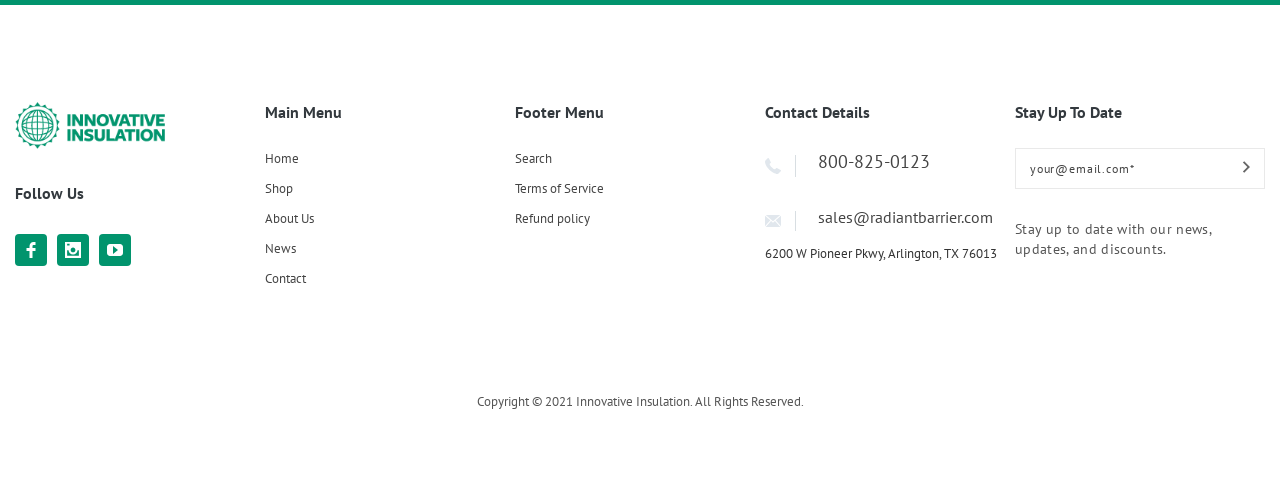Please determine the bounding box coordinates of the element's region to click for the following instruction: "Follow us on Facebook".

[0.012, 0.496, 0.037, 0.562]